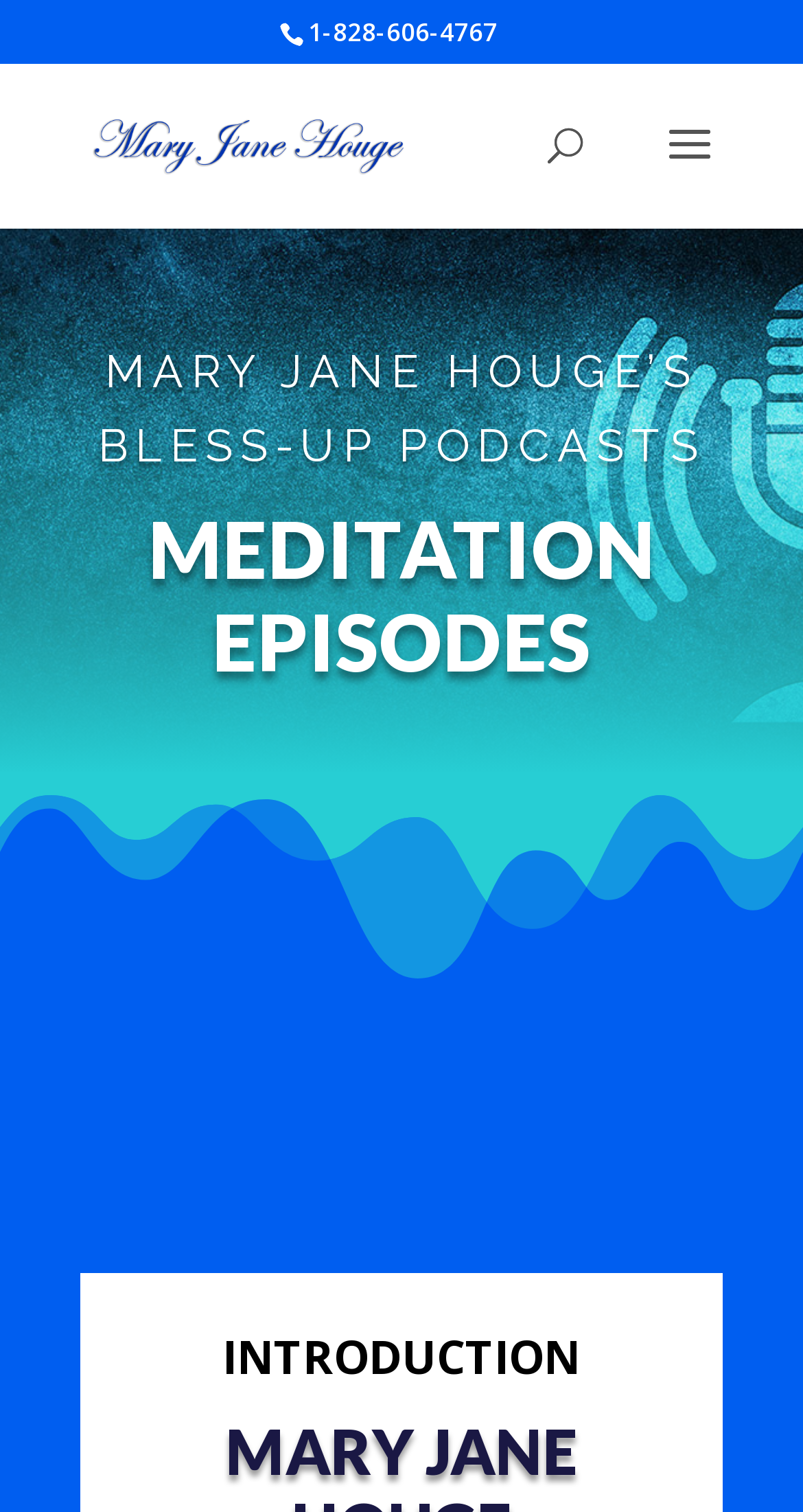Write an extensive caption that covers every aspect of the webpage.

The webpage is about Mary Jane Houge's podcast and blog, focused on meditation. At the top, there is a phone number "1-828-606-4767" displayed prominently. Below the phone number, there is a link to Mary Jane Houge's podcast and blog, accompanied by an image with the same name. 

To the right of the phone number, there is a search bar with a label "Search for:". 

The main content of the webpage is divided into three sections. The first section is titled "MARY JANE HOUGE’S BLESS-UP PODCASTS" and takes up a significant portion of the top half of the page. 

Below the first section, there is a section titled "MEDITATION EPISODES", which occupies a similar amount of space as the first section. 

At the bottom of the page, there is a section titled "INTRODUCTION", which is smaller in size compared to the other two sections.